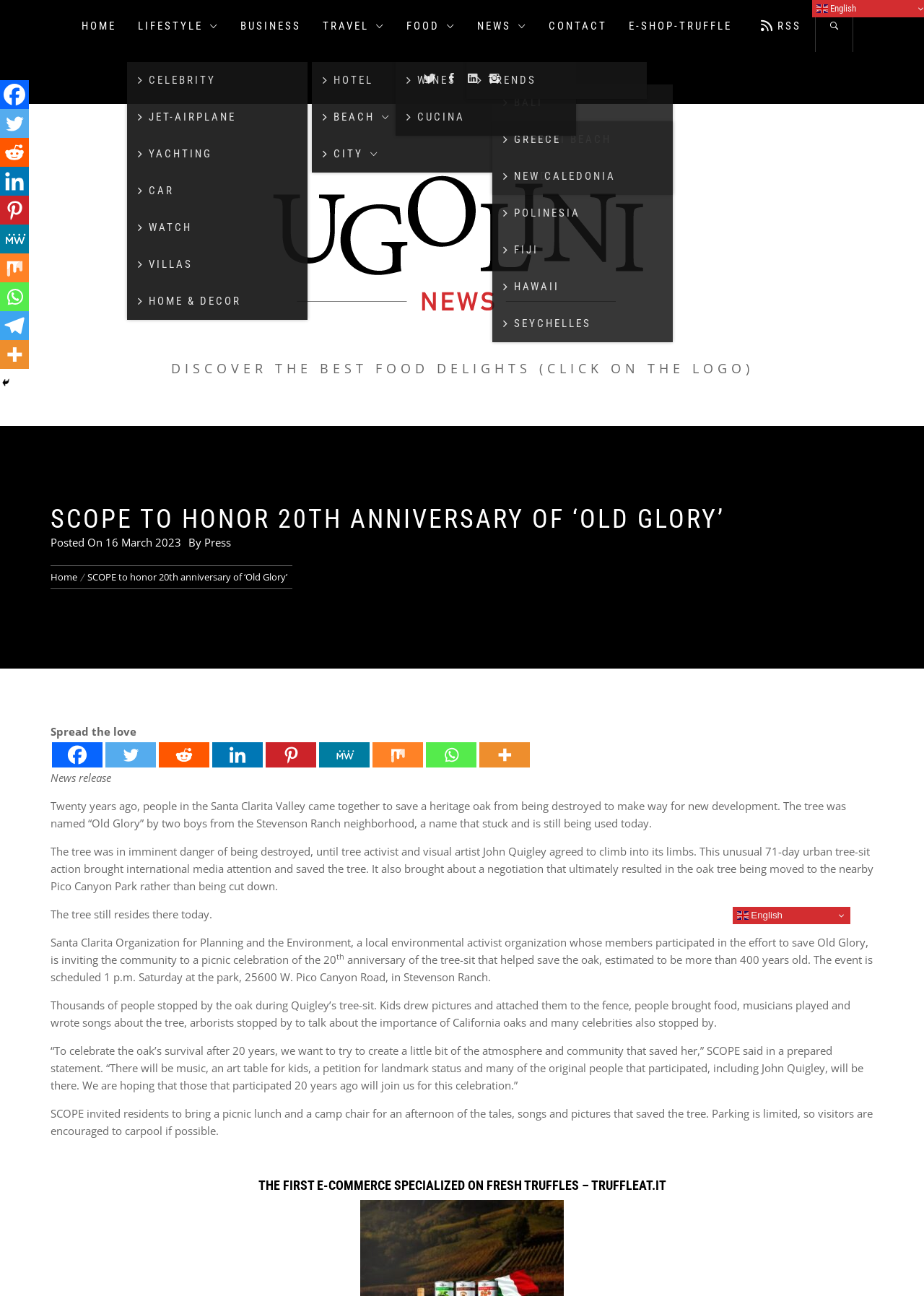Determine the bounding box coordinates of the target area to click to execute the following instruction: "show Bibtex."

None